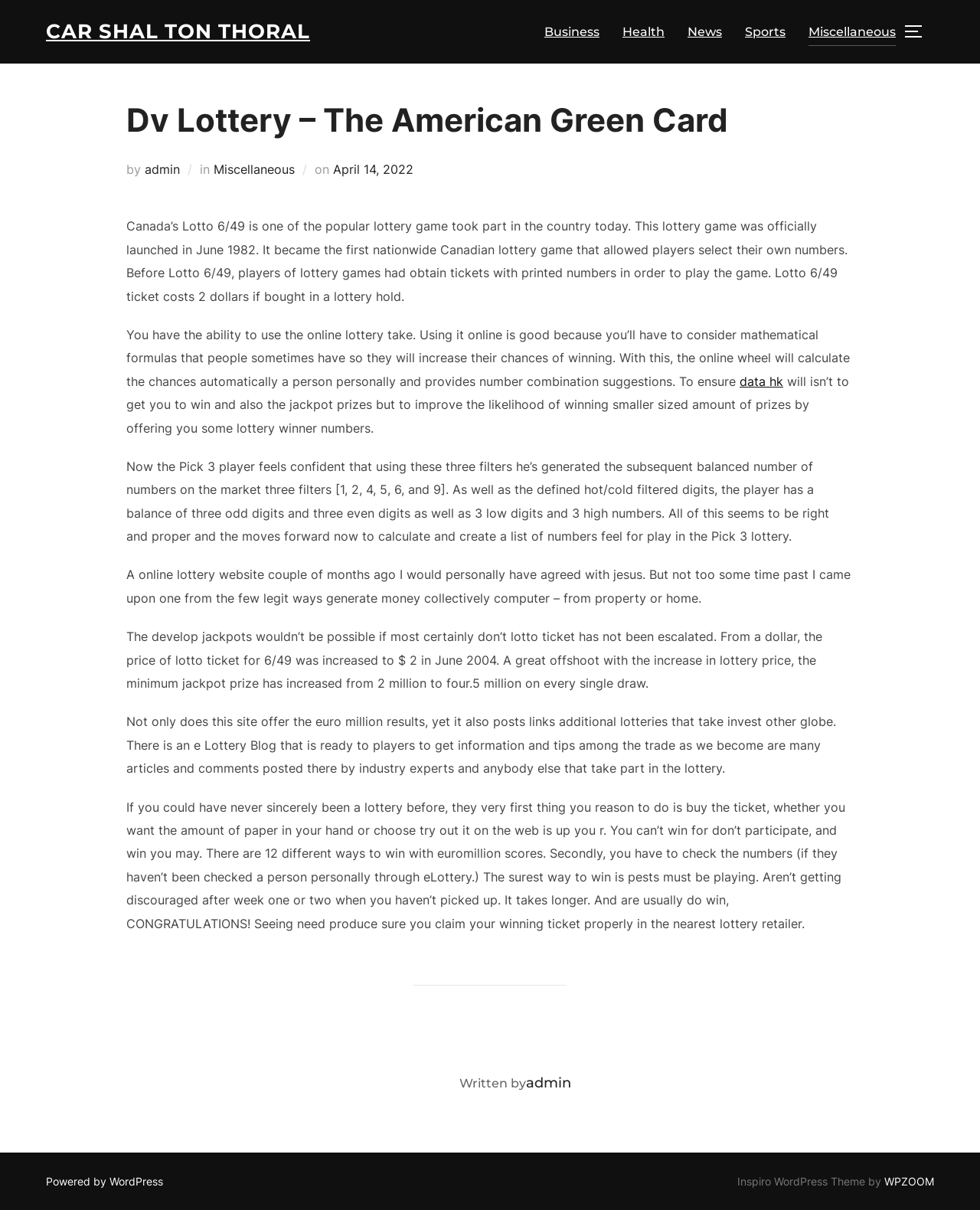Determine the bounding box coordinates of the region to click in order to accomplish the following instruction: "Click on the 'Business' link". Provide the coordinates as four float numbers between 0 and 1, specifically [left, top, right, bottom].

[0.555, 0.014, 0.612, 0.038]